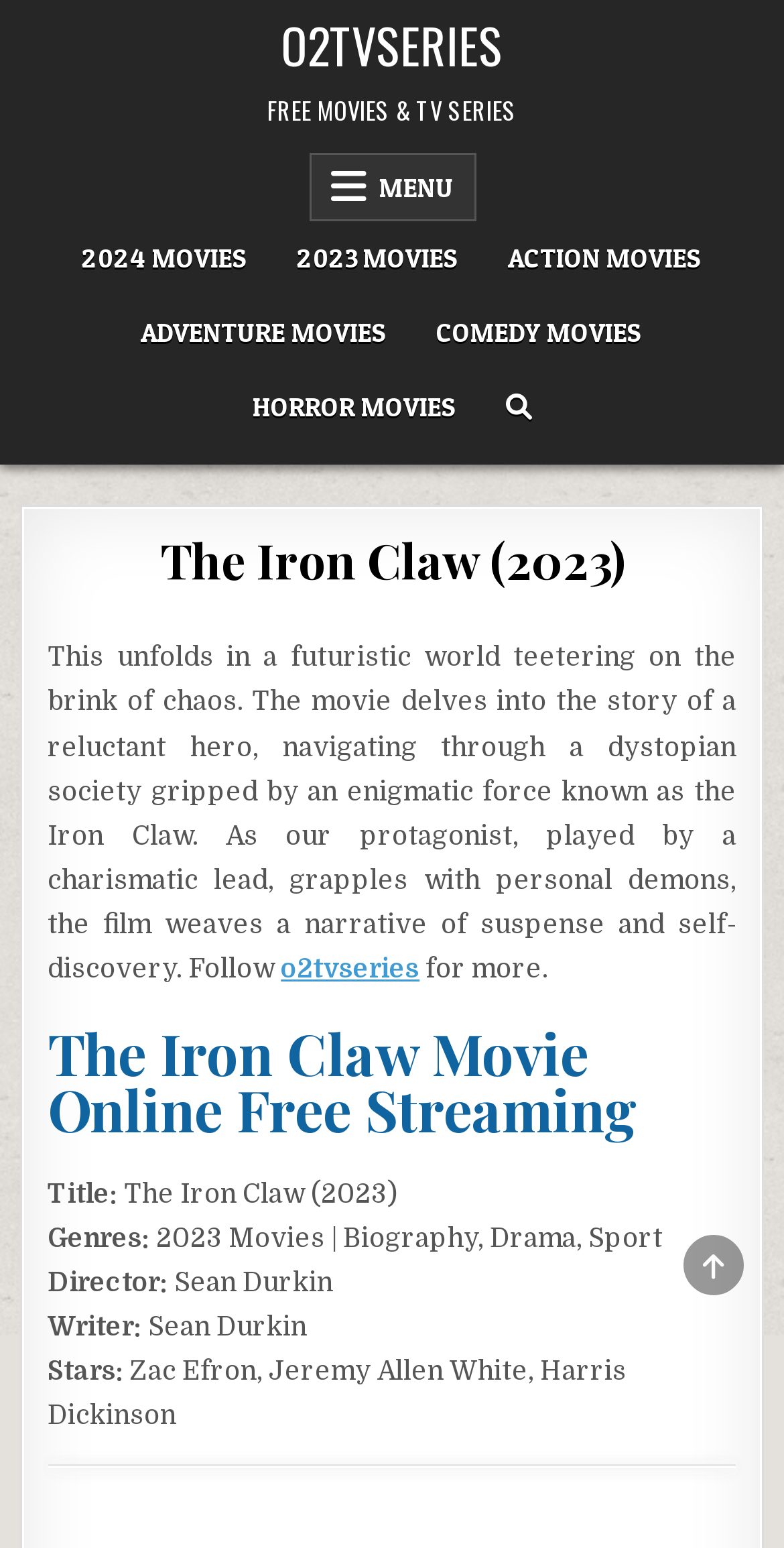Find the bounding box coordinates of the area to click in order to follow the instruction: "Click on O2TVSERIES".

[0.359, 0.005, 0.641, 0.052]